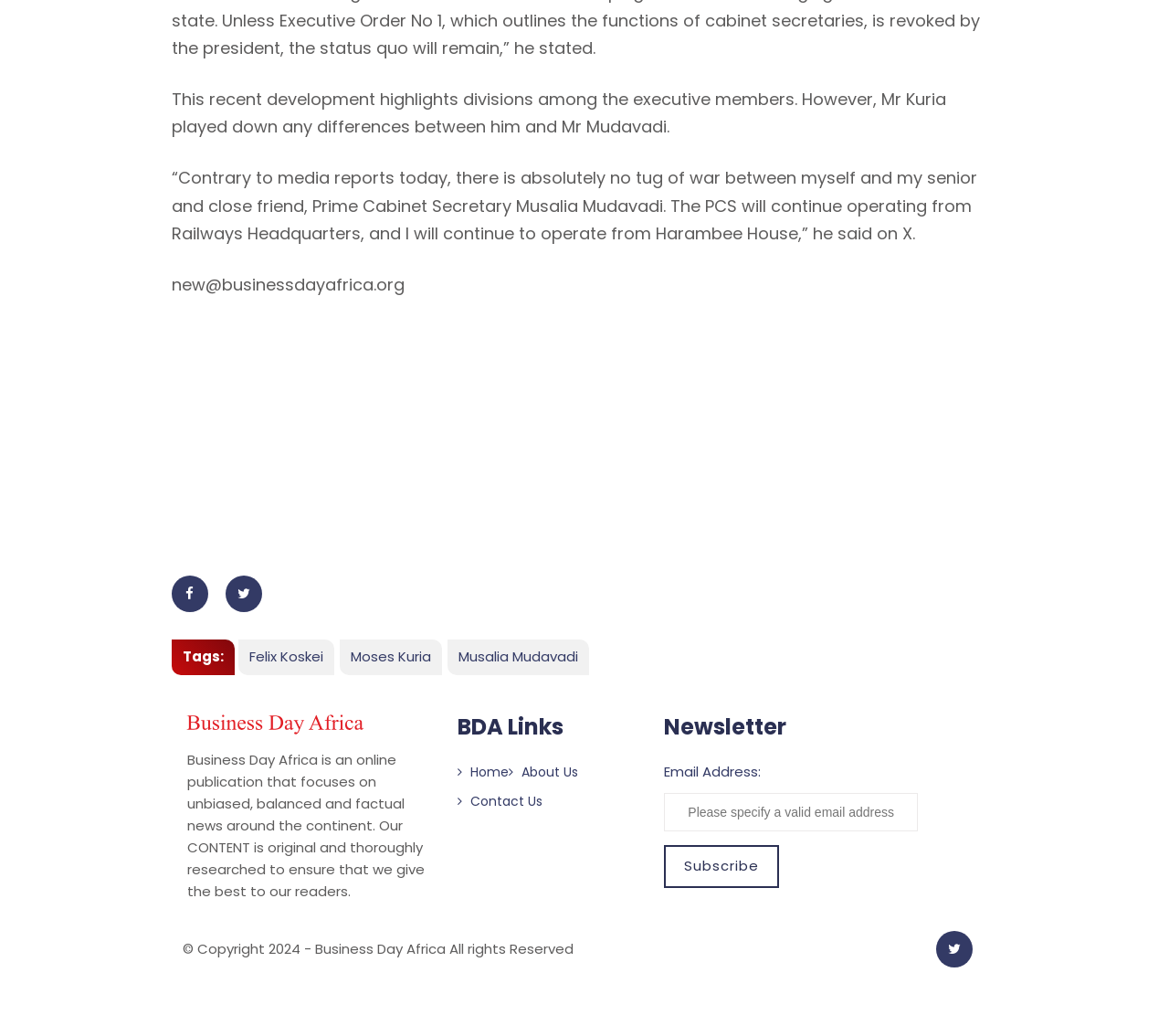With reference to the image, please provide a detailed answer to the following question: What is the purpose of the textbox in the newsletter section?

I found the answer by looking at the newsletter section, where it says 'Email Address:' and there is a textbox labeled 'Email' below it, which suggests that the purpose of the textbox is to input an email address.